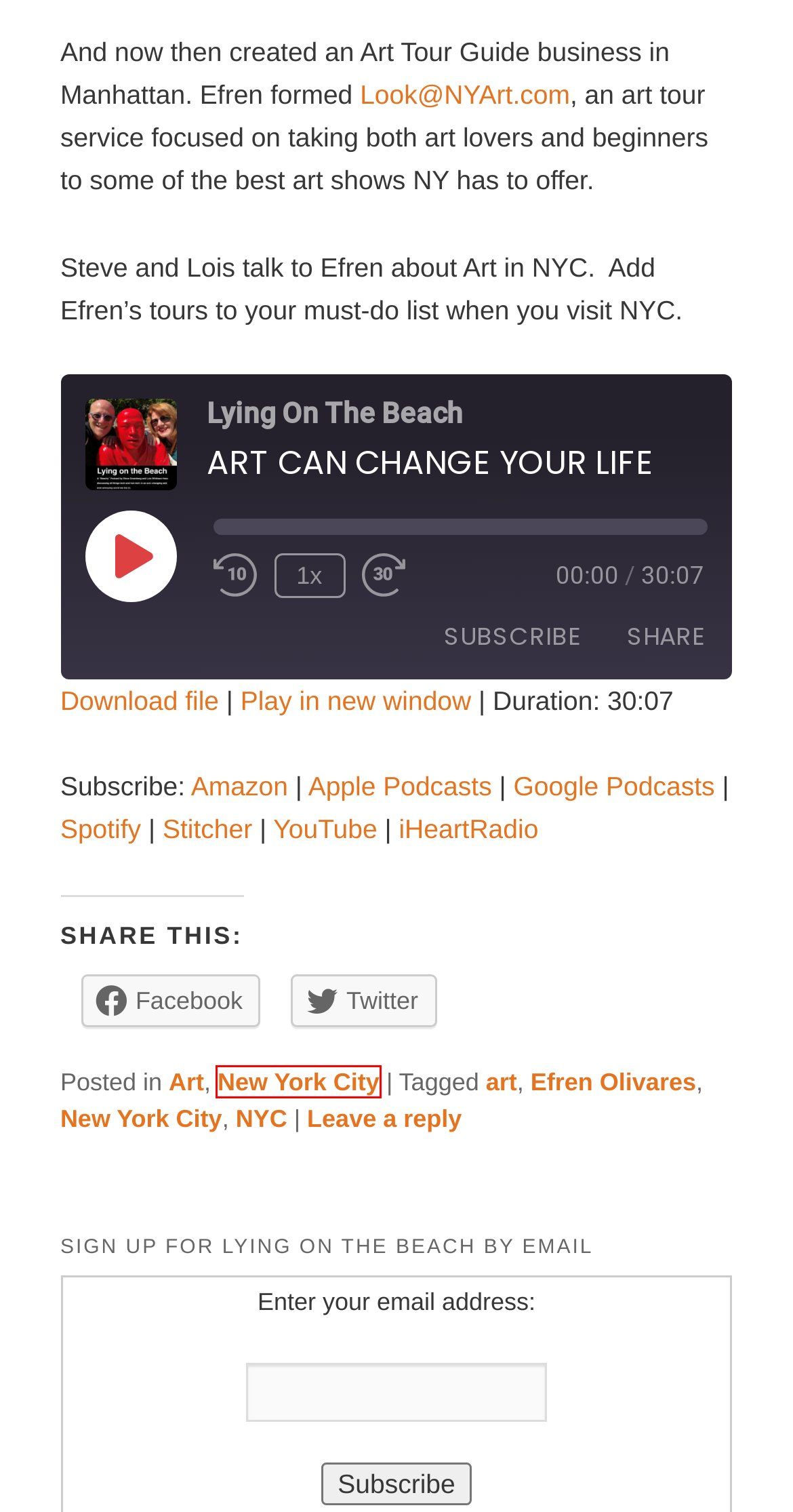Given a webpage screenshot featuring a red rectangle around a UI element, please determine the best description for the new webpage that appears after the element within the bounding box is clicked. The options are:
A. Uncategorized Archives - Lying On The BeachLying On The Beach
B. March 2017 - Lying On The BeachLying On The Beach
C. Art Archives - Lying On The BeachLying On The Beach
D. New York City Archives - Lying On The BeachLying On The Beach
E. art Archives - Lying On The BeachLying On The Beach
F. CES Archives - Lying On The BeachLying On The Beach
G. NYC Archives - Lying On The BeachLying On The Beach
H. Look @ NY Art

D